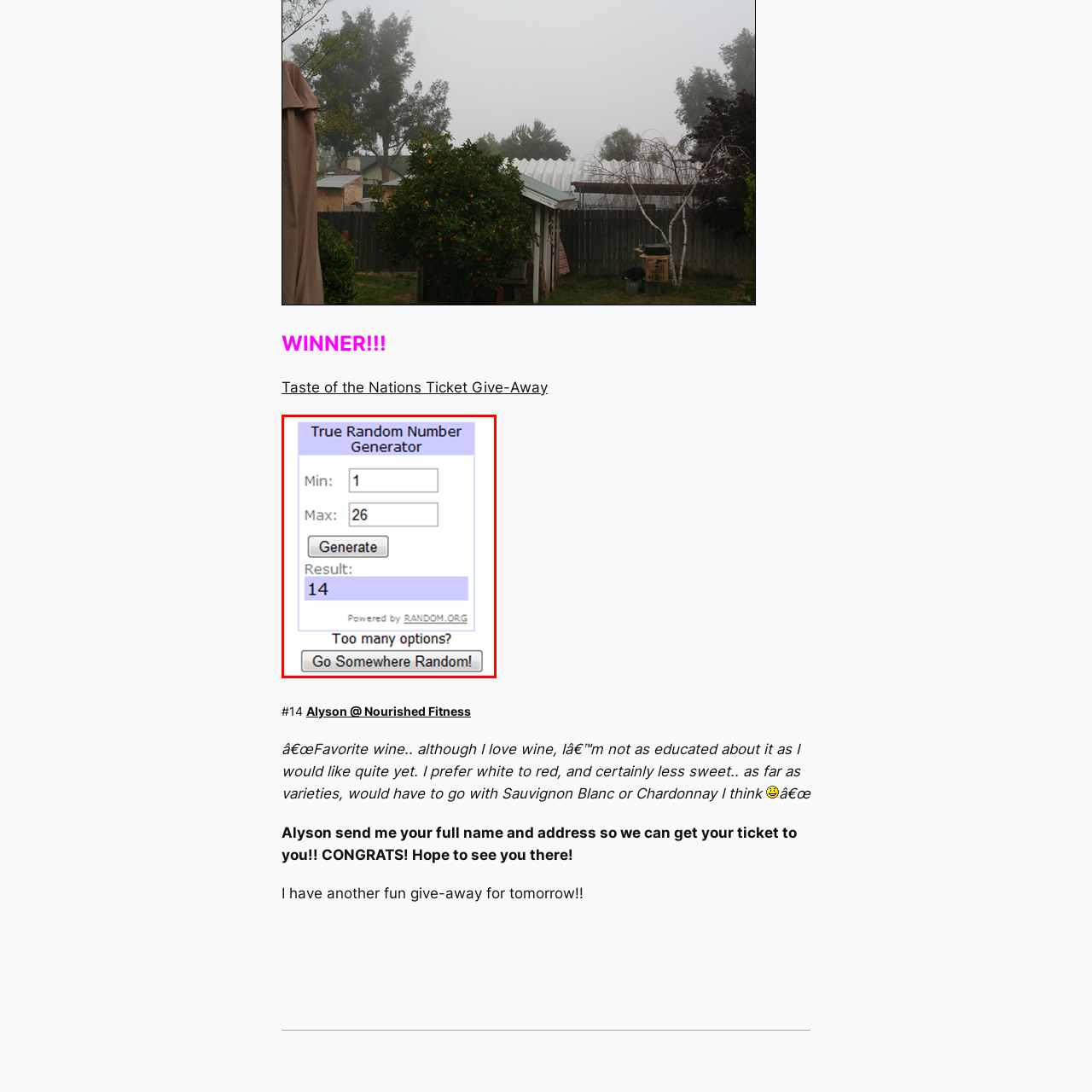What is the generated number in the result section?
Focus on the image section enclosed by the red bounding box and answer the question thoroughly.

The result section of the interface displays the generated number, which in this instance is 14, indicating that the random number generator has produced this number.